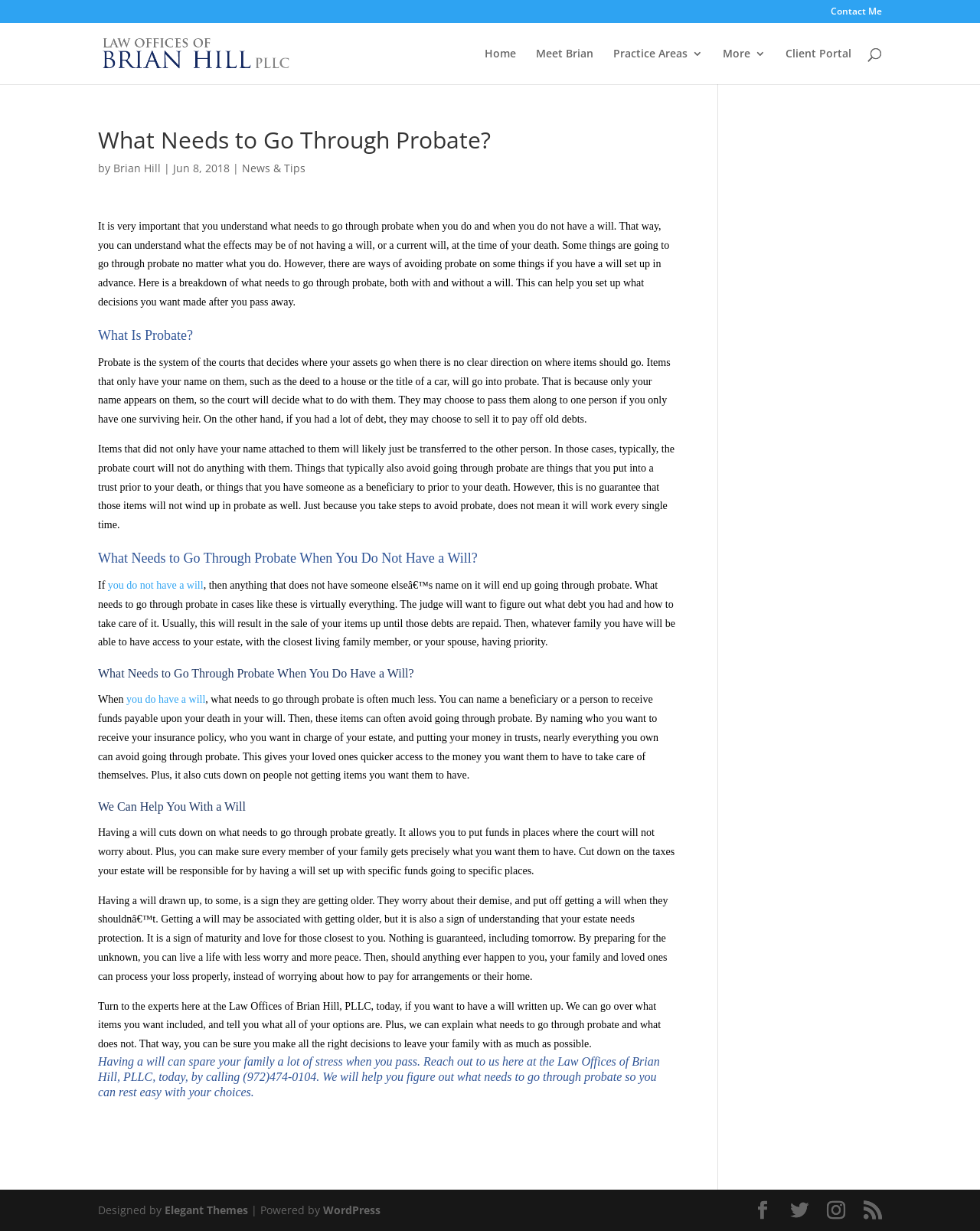What is probate?
Answer the question with as much detail as you can, using the image as a reference.

I found the answer by reading the article, which explains that probate is the system of courts that decides where a person's assets go when there is no clear direction on where items should go.